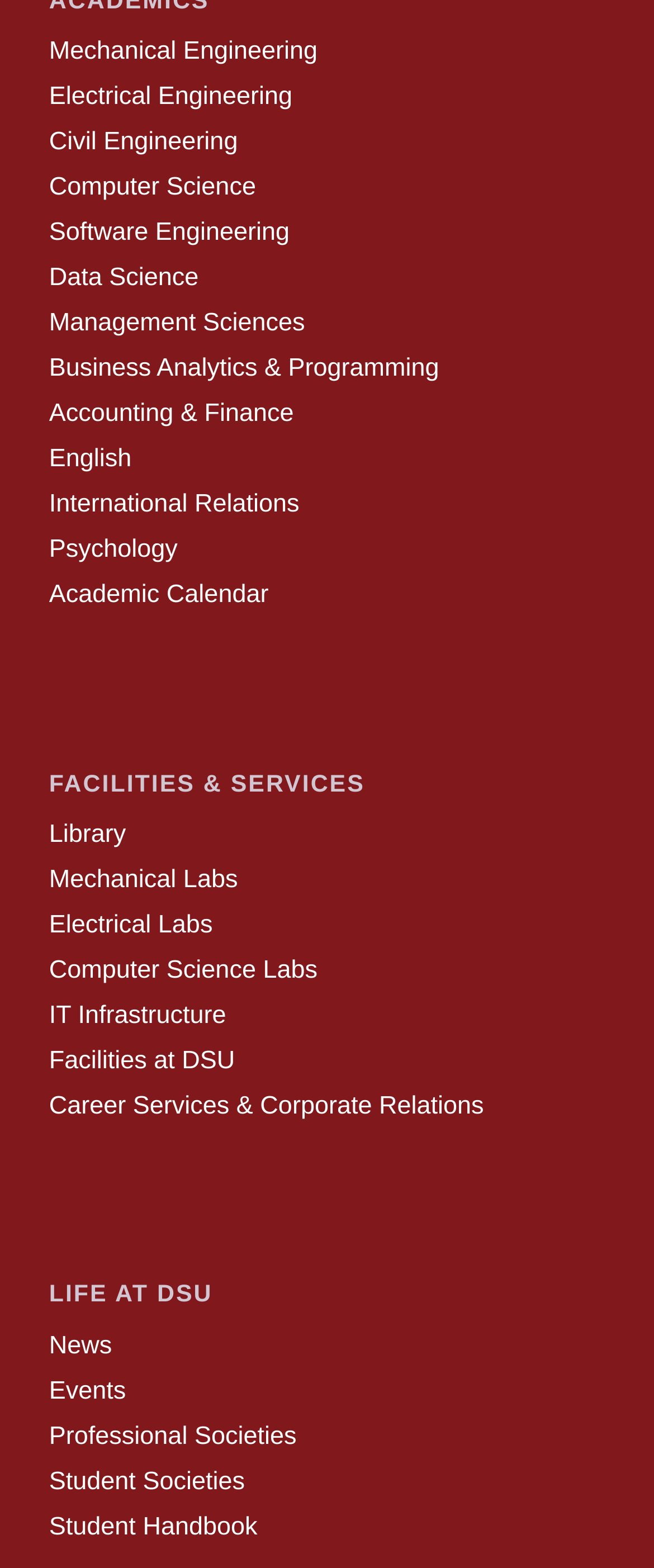Answer succinctly with a single word or phrase:
What student resources are provided?

Career Services, Student Handbook